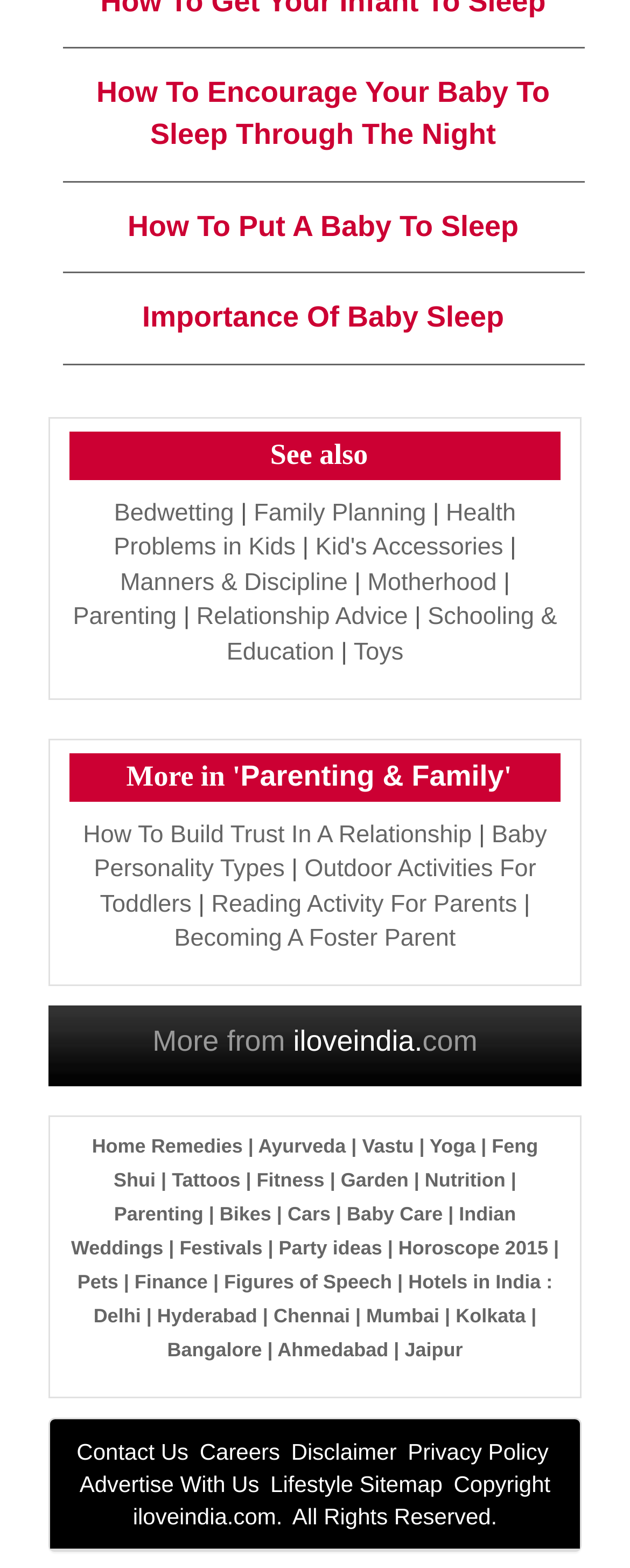Examine the image and give a thorough answer to the following question:
How many links are there in the footer section?

I counted the number of links in the footer section, which starts with the link 'Contact Us' and ends with the link 'Lifestyle Sitemap'. There are 7 links in total in this section.